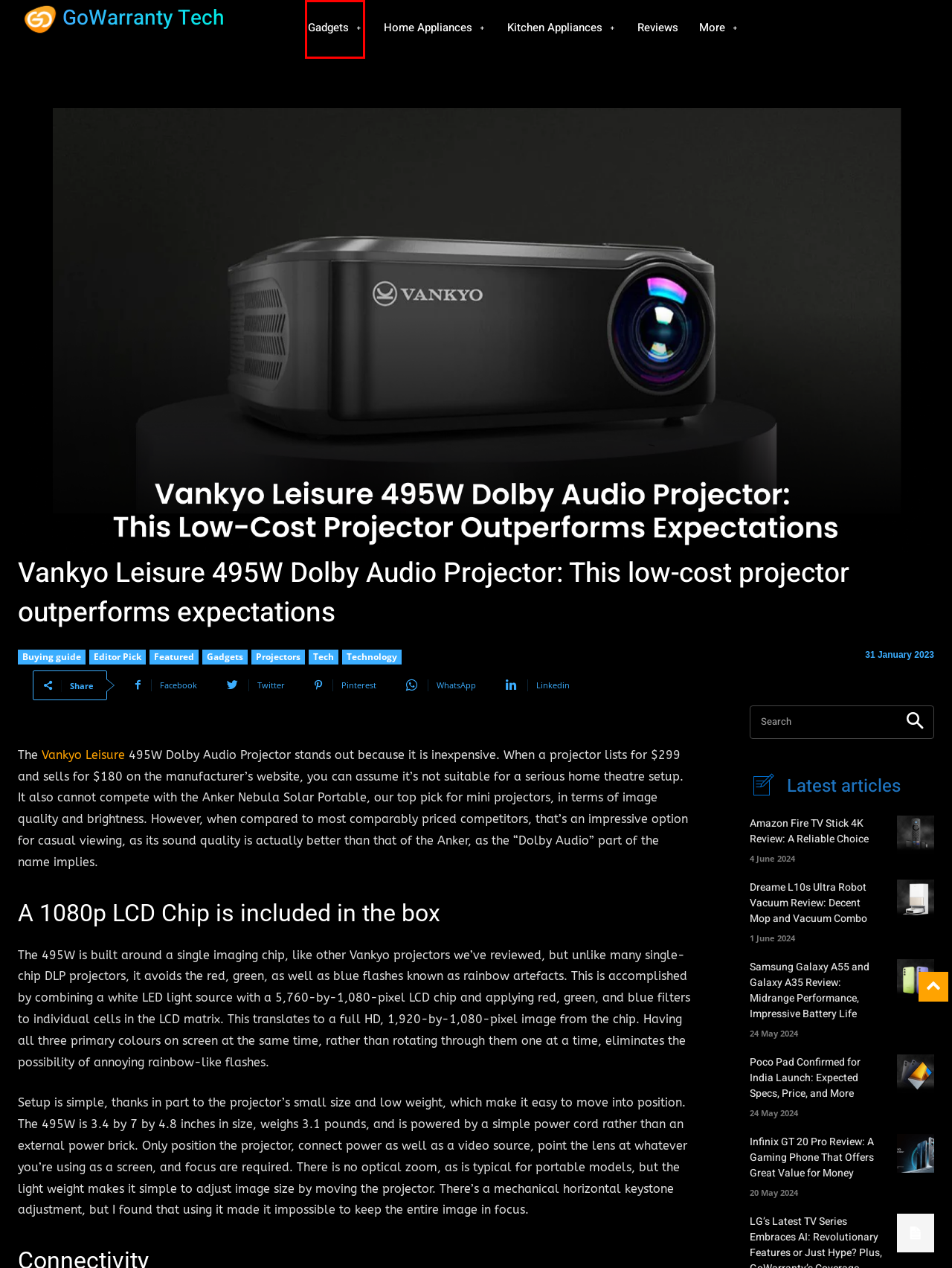You have been given a screenshot of a webpage, where a red bounding box surrounds a UI element. Identify the best matching webpage description for the page that loads after the element in the bounding box is clicked. Options include:
A. Samsung Galaxy A55 and A35 Review: Midrange Performance
B. Editor Pick Archives - GoWarranty Tech
C. Reviews Archives - GoWarranty Tech
D. Gadgets Archives - GoWarranty Tech
E. LG's Latest TV Series Embraces AI: Revolutionary Features.
F. GoWarranty Teach India: Reviews & News on Latest Consumer Electronics - GoWarranty Tech
G. Home Appliances Archives - GoWarranty Tech
H. Infinix GT 20 Pro Review: A Gaming Phone That Offers Great Value

D